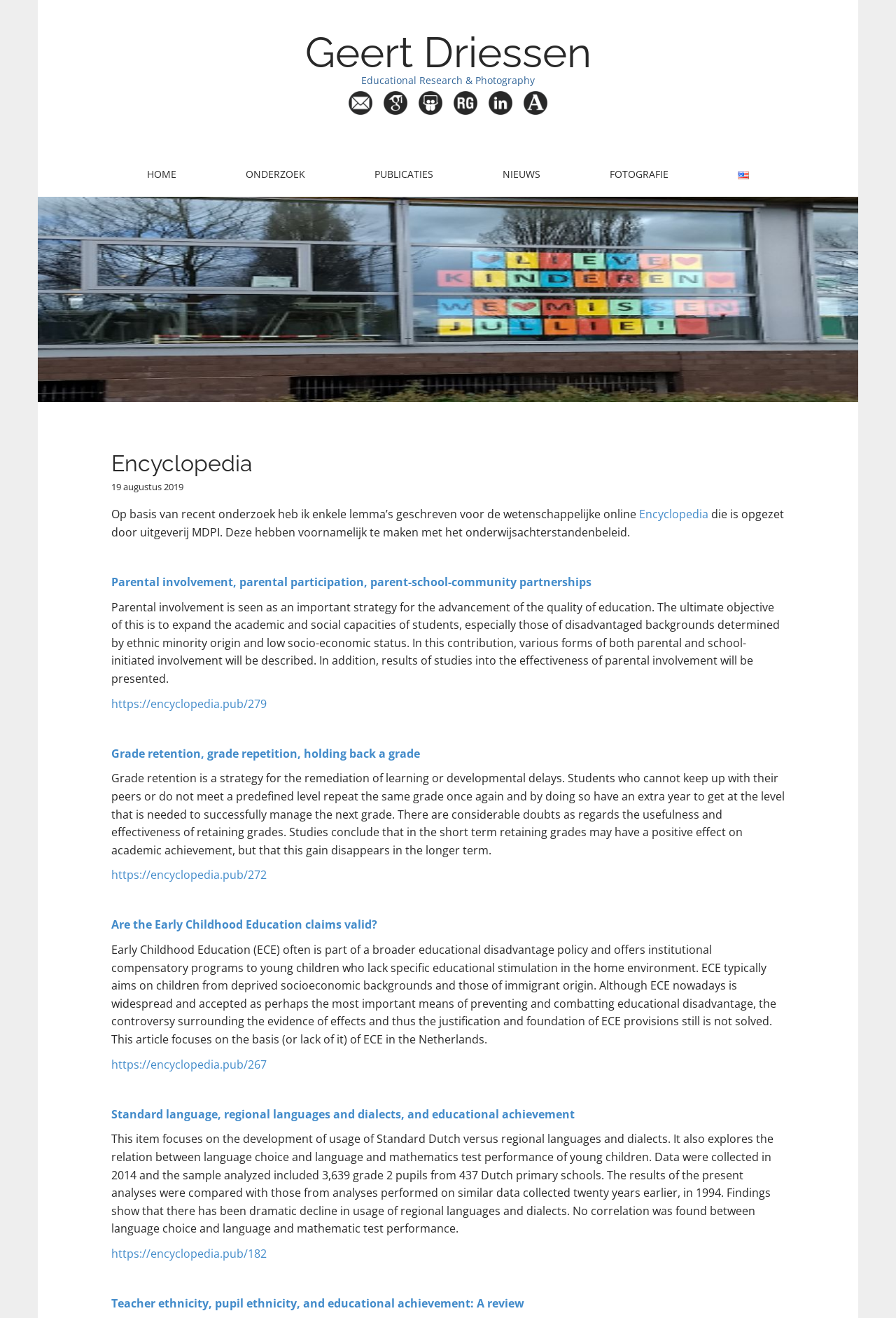Please identify the bounding box coordinates of the region to click in order to complete the task: "Check the 'E-mail' link". The coordinates must be four float numbers between 0 and 1, specified as [left, top, right, bottom].

[0.389, 0.071, 0.416, 0.083]